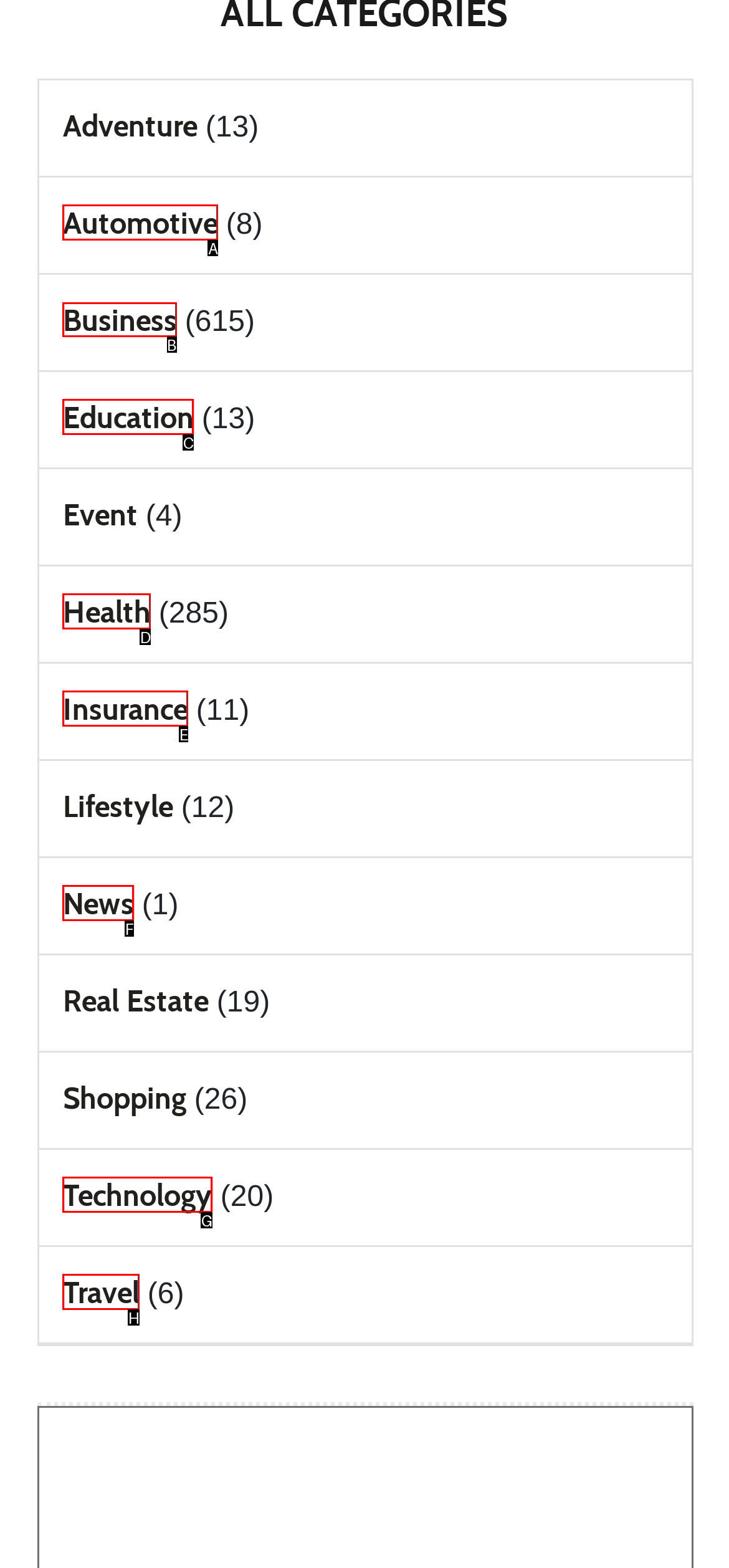Given the task: Explore Business, tell me which HTML element to click on.
Answer with the letter of the correct option from the given choices.

B